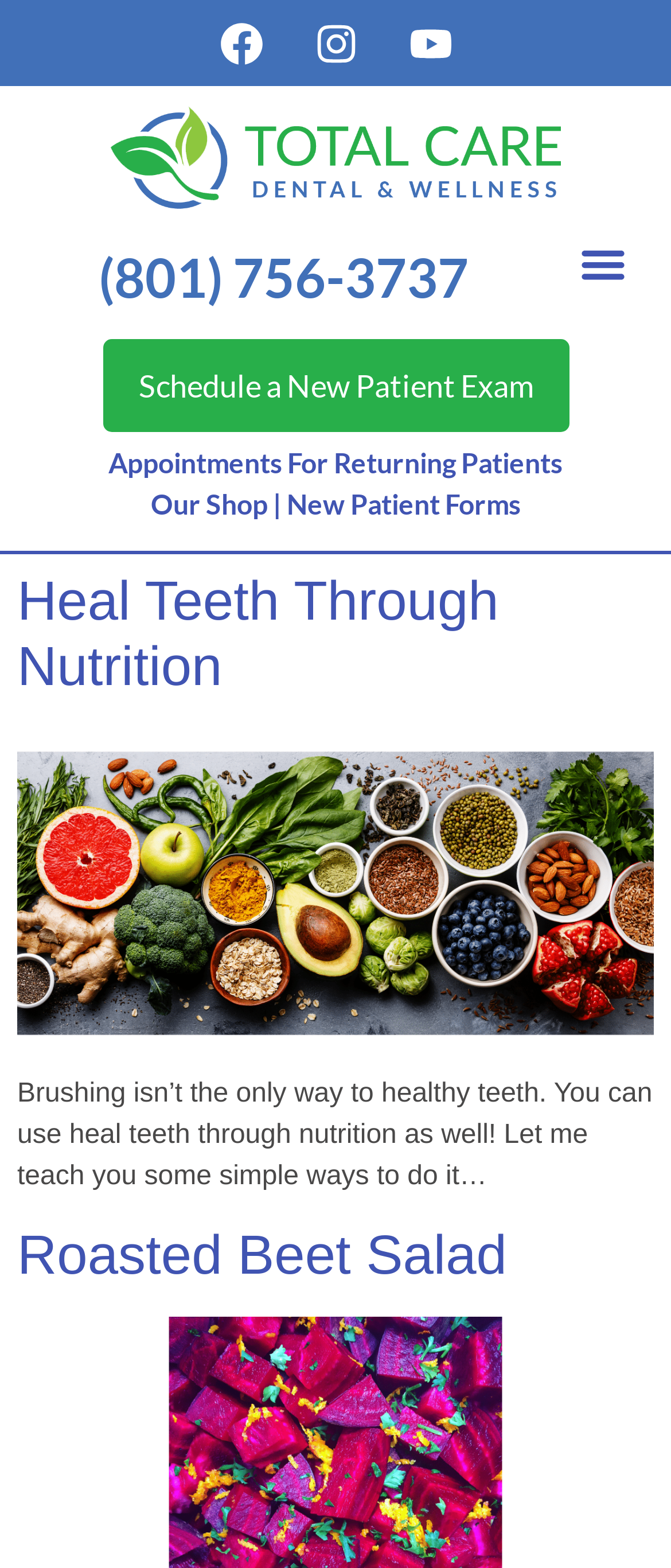Please respond to the question using a single word or phrase:
How many articles are there on the webpage?

1